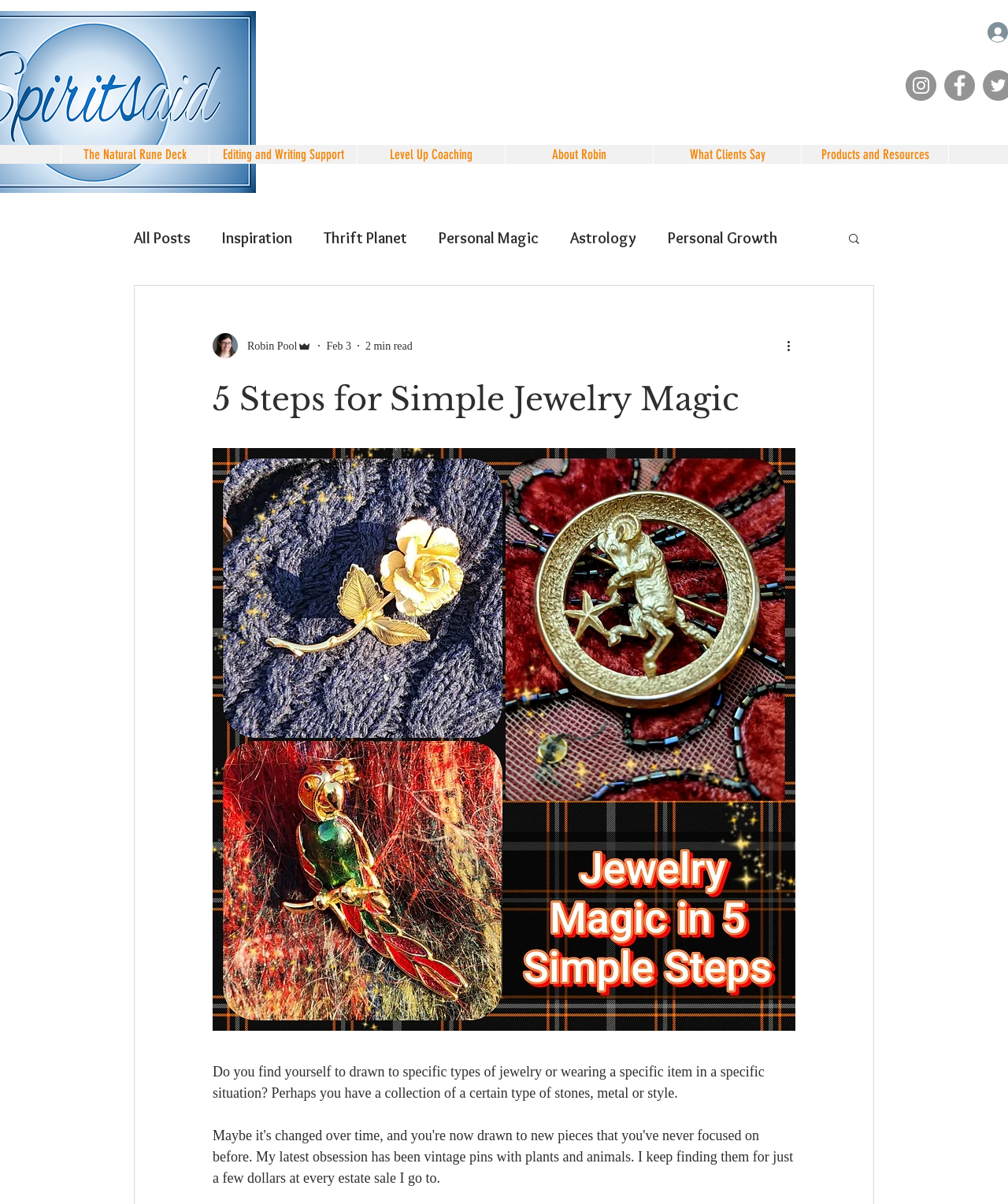Give a detailed explanation of the elements present on the webpage.

This webpage is about using jewelry to create magic in one's life by setting daily intentions. At the top, there is a banner with an image and a title "5 Steps for Simple Jewelry Magic". Below the banner, there are several links to different sections of the website, including "The Natural Rune Deck", "Editing and Writing Support", "Level Up Coaching", "About Robin", "What Clients Say", and "Products and Resources". These links are aligned horizontally and take up most of the width of the page.

To the right of these links, there are social media links to Instagram and Facebook, each with an accompanying image. Below these links, there is a navigation menu labeled "blog" with several sub-links, including "All Posts", "Inspiration", "Thrift Planet", "Personal Magic", "Astrology", "Personal Growth", "Career Coaching", and "Starseed Advice". These sub-links are also aligned horizontally.

On the right side of the page, there is a search button with a magnifying glass icon. Below the search button, there is a section with the author's picture, name "Robin Pool", and a label "Admin". The author's picture is surrounded by a few lines of text, including the date "Feb 3" and "2 min read".

The main content of the page starts with a heading "5 Steps for Simple Jewelry Magic" followed by a long paragraph of text that discusses how people are drawn to specific types of jewelry and how they can use jewelry to create magic in their lives. The text is divided into several sections, with a button at the bottom that allows the reader to read more.